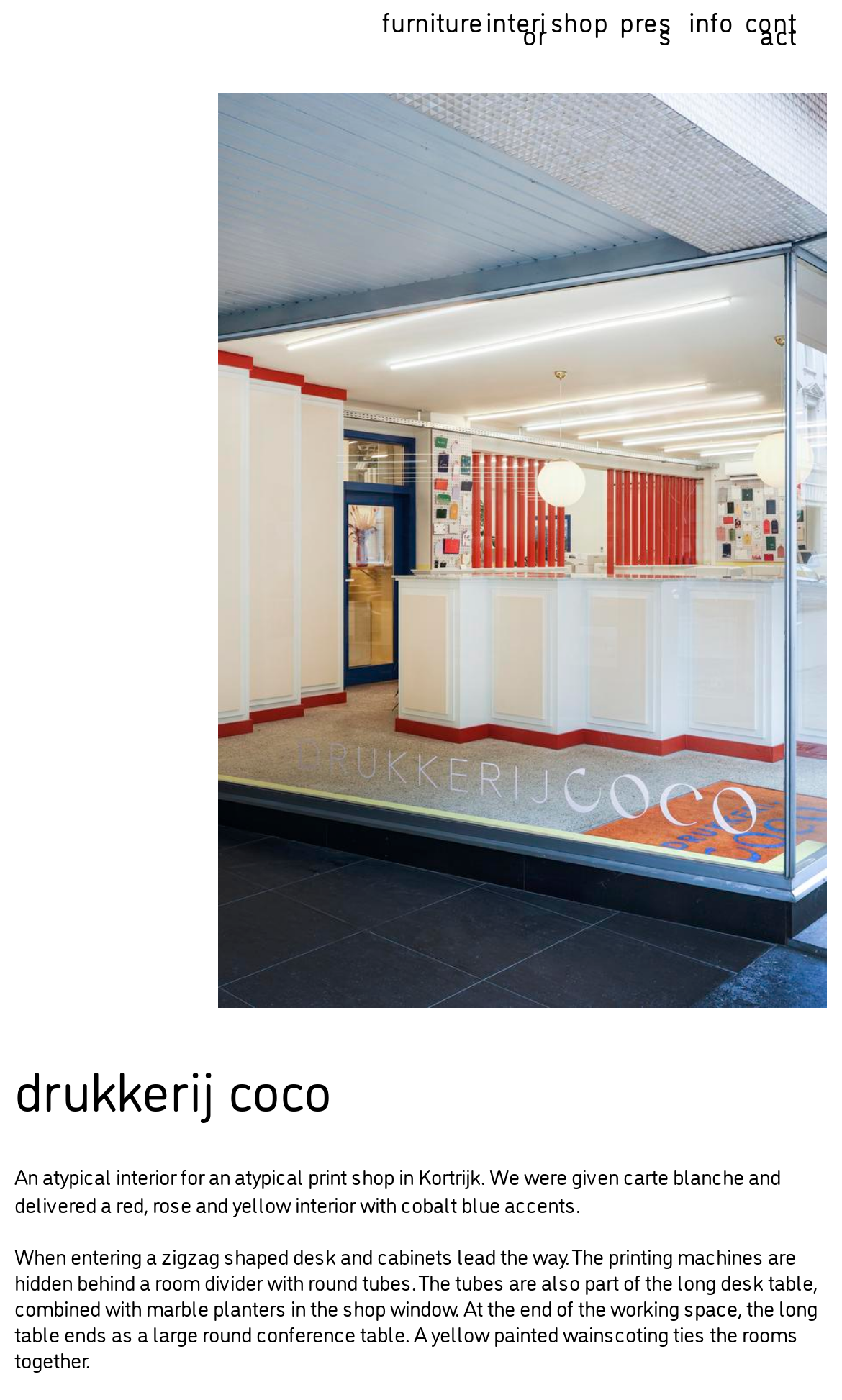What is the shape of the desk?
Refer to the image and provide a concise answer in one word or phrase.

zigzag